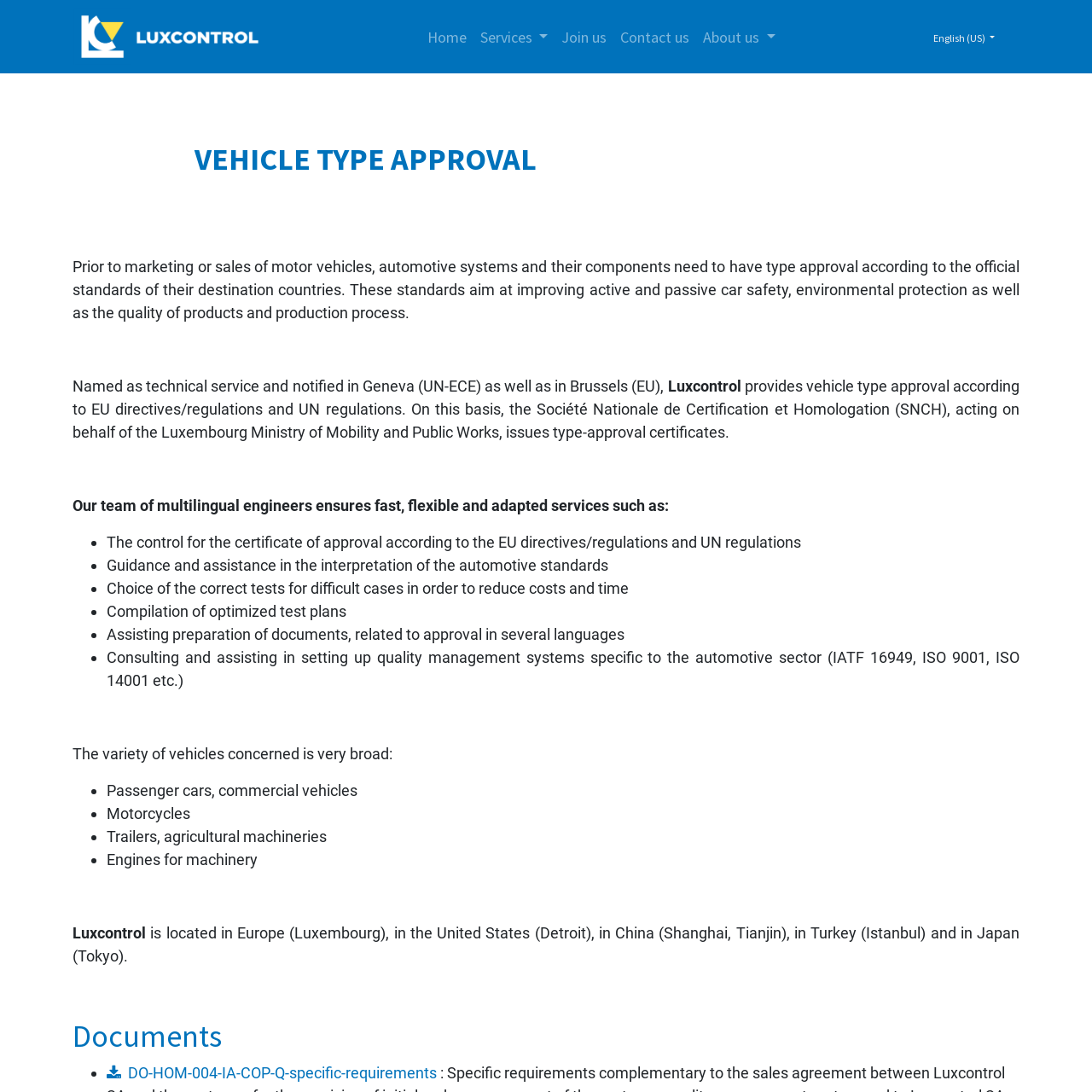Find the bounding box coordinates for the element that must be clicked to complete the instruction: "Sign in". The coordinates should be four float numbers between 0 and 1, indicated as [left, top, right, bottom].

None